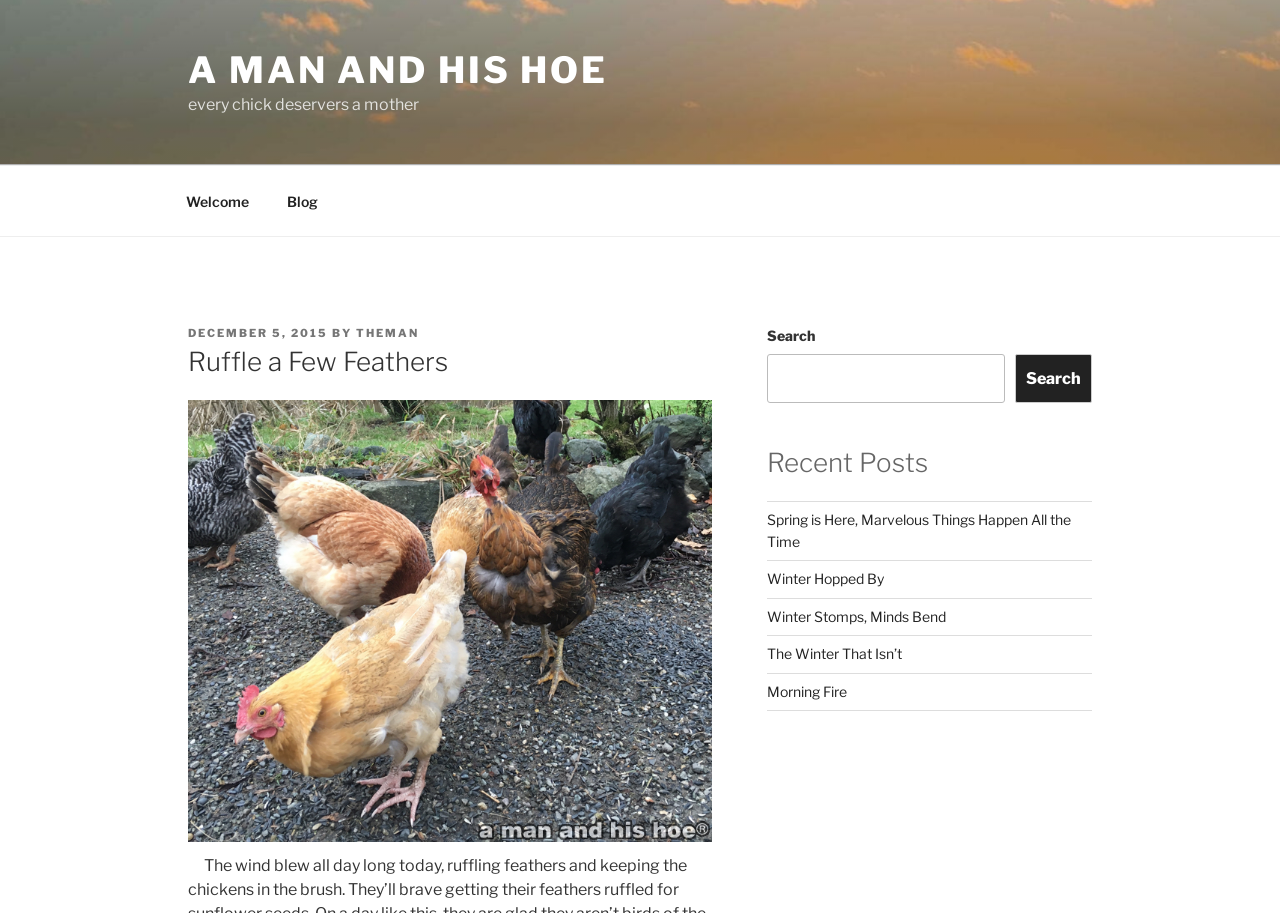Locate the bounding box coordinates of the element to click to perform the following action: 'View the 'Recent Posts' section'. The coordinates should be given as four float values between 0 and 1, in the form of [left, top, right, bottom].

[0.599, 0.487, 0.853, 0.527]